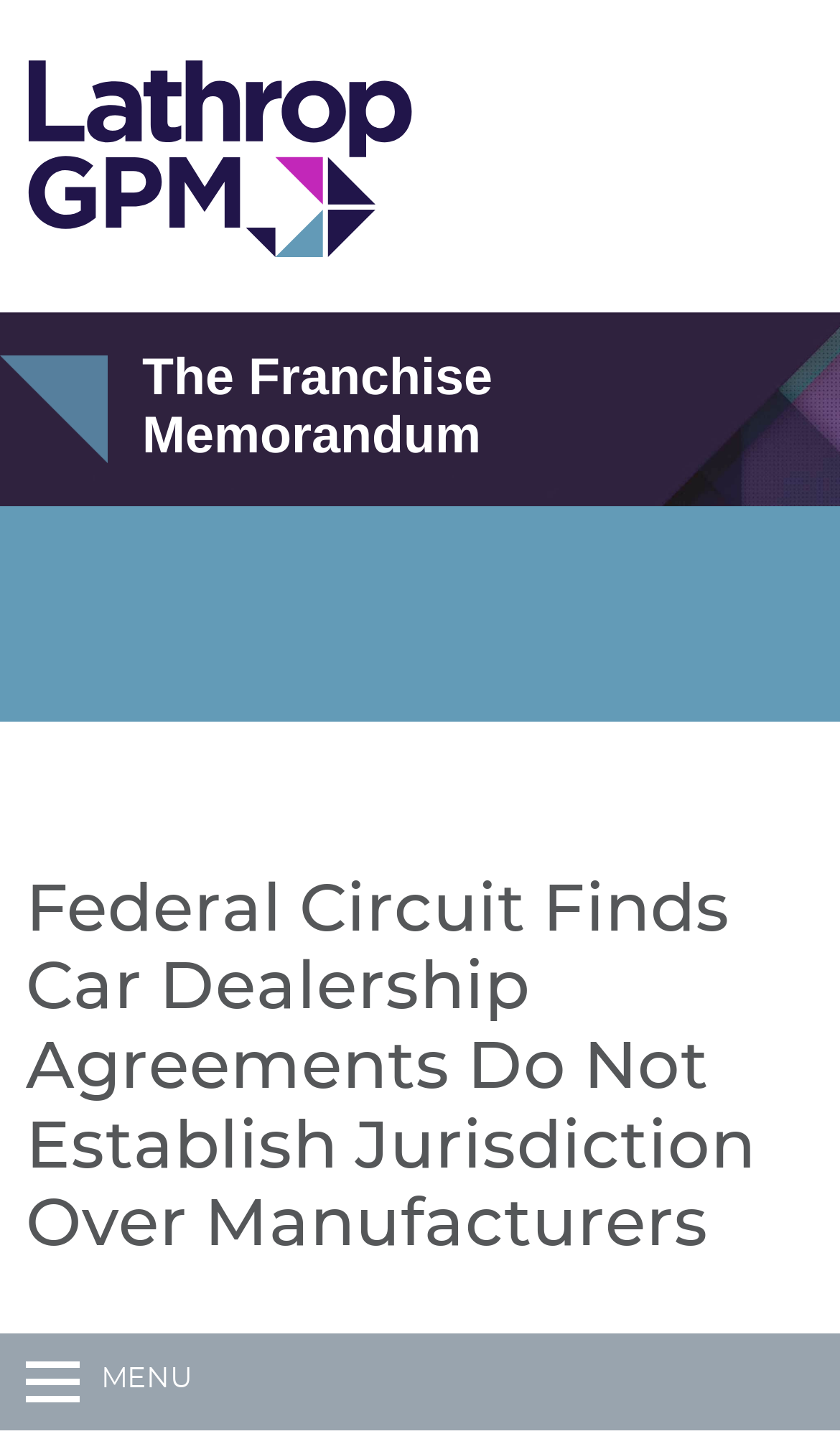Provide a thorough description of this webpage.

The webpage appears to be a news article or blog post from Lathrop GPM, a law firm. At the top, there is a link to Lathrop GPM, accompanied by an image with the same name, positioned slightly above the link. 

Below this, there is a heading titled "The Franchise Memorandum", which spans across most of the width of the page. 

The main content of the article is a news article with the title "Federal Circuit Finds Car Dealership Agreements Do Not Establish Jurisdiction Over Manufacturers". This title is positioned in the middle of the page, with a significant amount of space above it. 

Below the title, there are details about the article's authors, Loren L. Hansen and Lee B. Bennin, with their names presented as links. The authors' names are separated by commas, and the text "on" is followed by the publication date, "April 7, 2022", which is positioned at the bottom of the page.